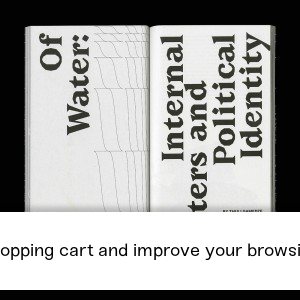What is the project that this publication is part of?
Provide a fully detailed and comprehensive answer to the question.

According to the caption, this publication is part of a larger discourse encapsulated within the project 'Black Ecologies', which emphasizes Black diasporic visions and ecological reparations.